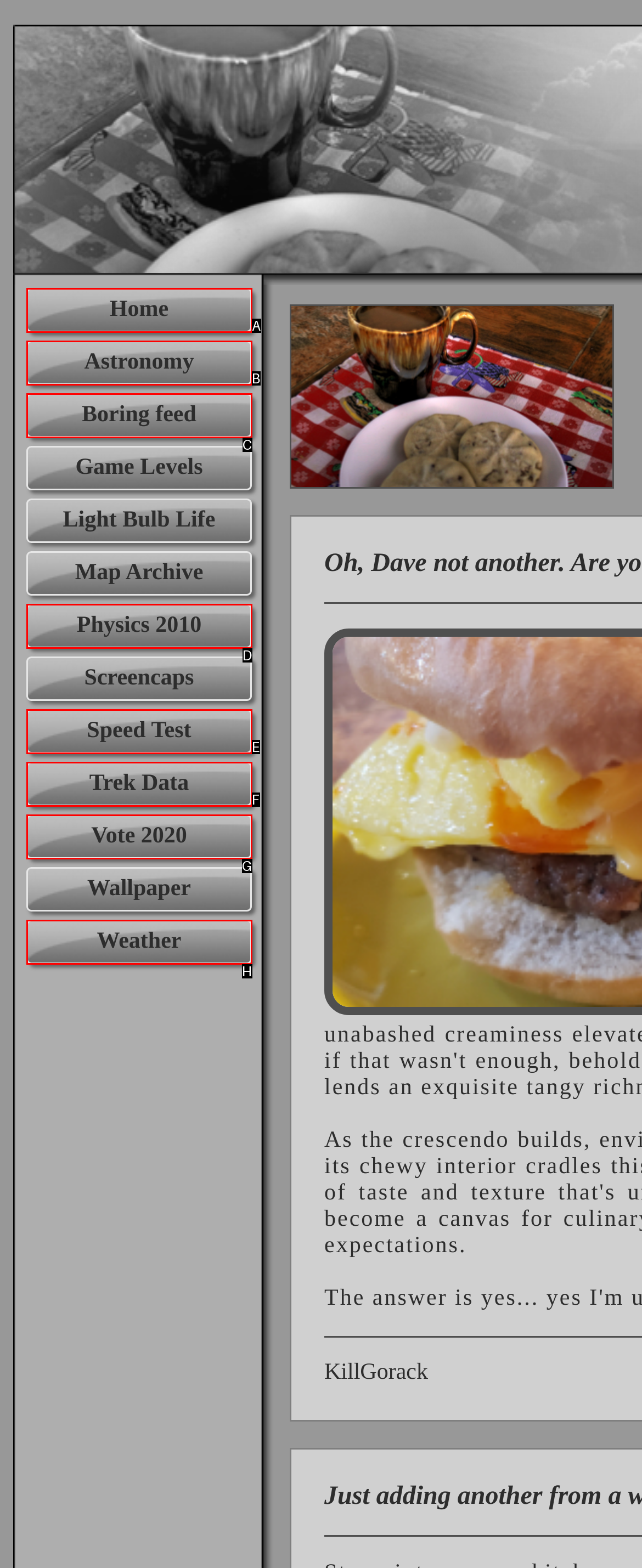Identify the HTML element that corresponds to the description: Astronomy Provide the letter of the correct option directly.

B